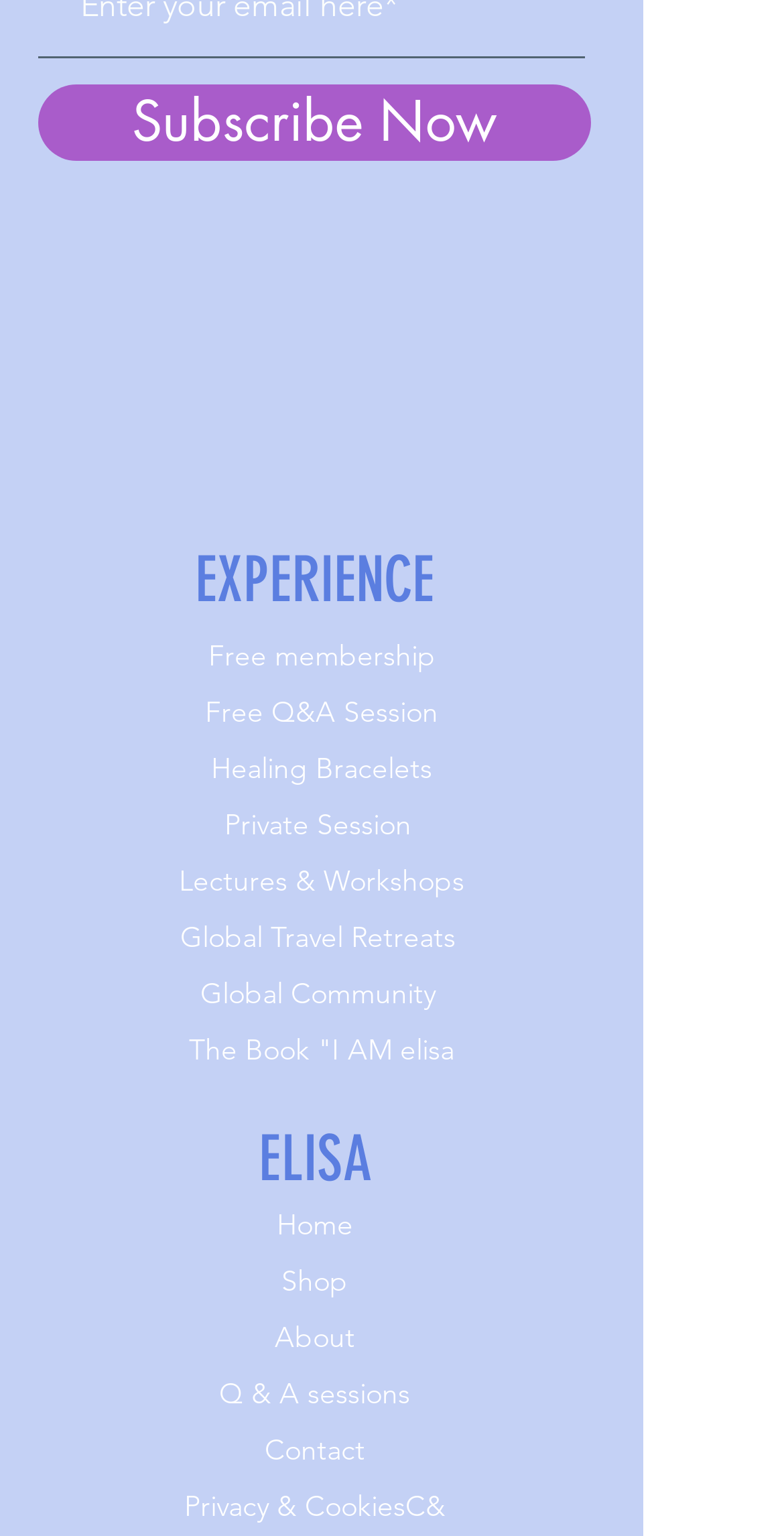What is the purpose of the 'Subscribe Now' button?
Please answer the question as detailed as possible based on the image.

The 'Subscribe Now' button is likely used to subscribe to a newsletter or service, allowing users to stay updated with the latest information or offers.